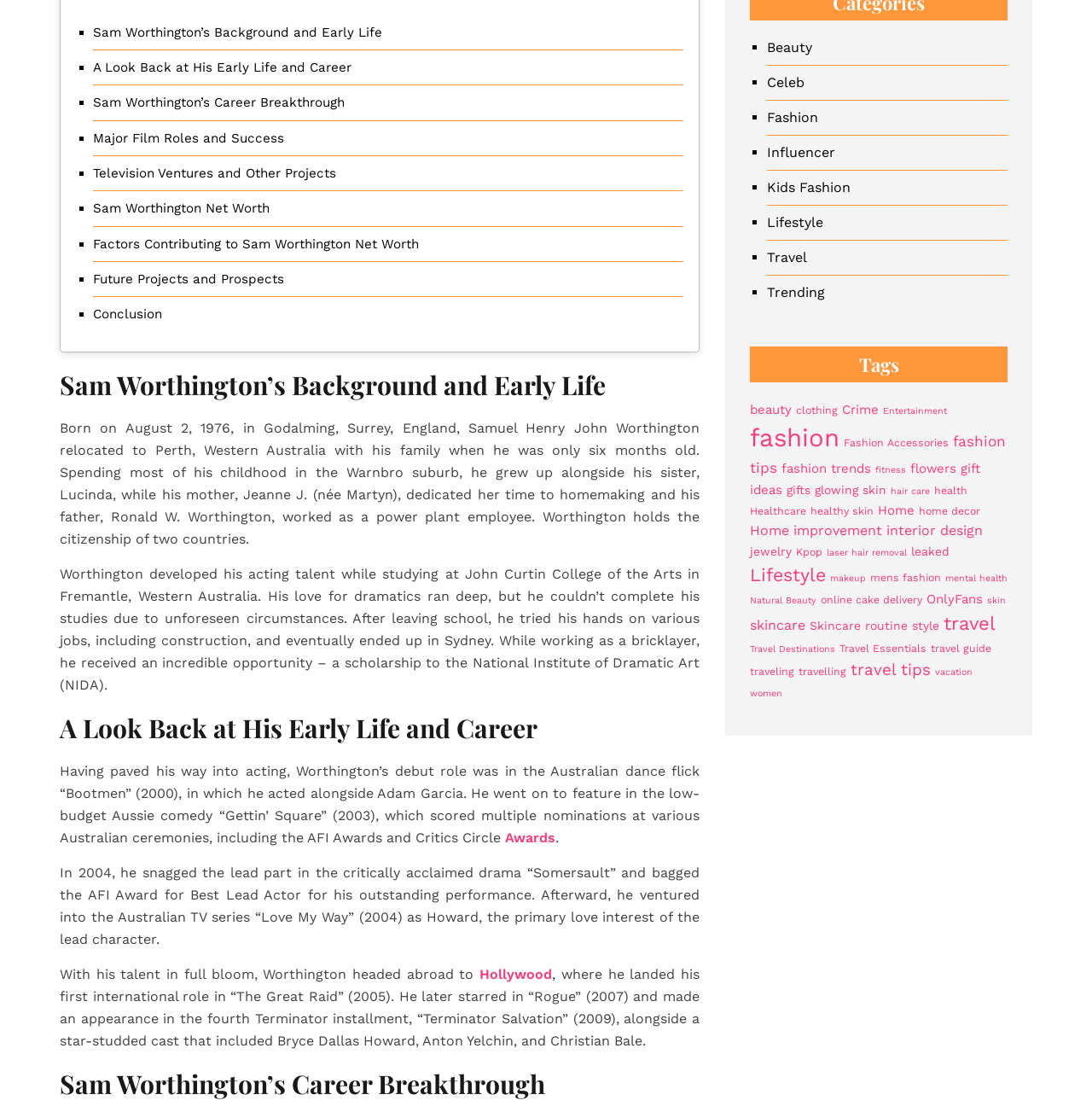Locate the bounding box coordinates of the element that should be clicked to execute the following instruction: "Read about 'A Look Back at His Early Life and Career'".

[0.055, 0.634, 0.641, 0.668]